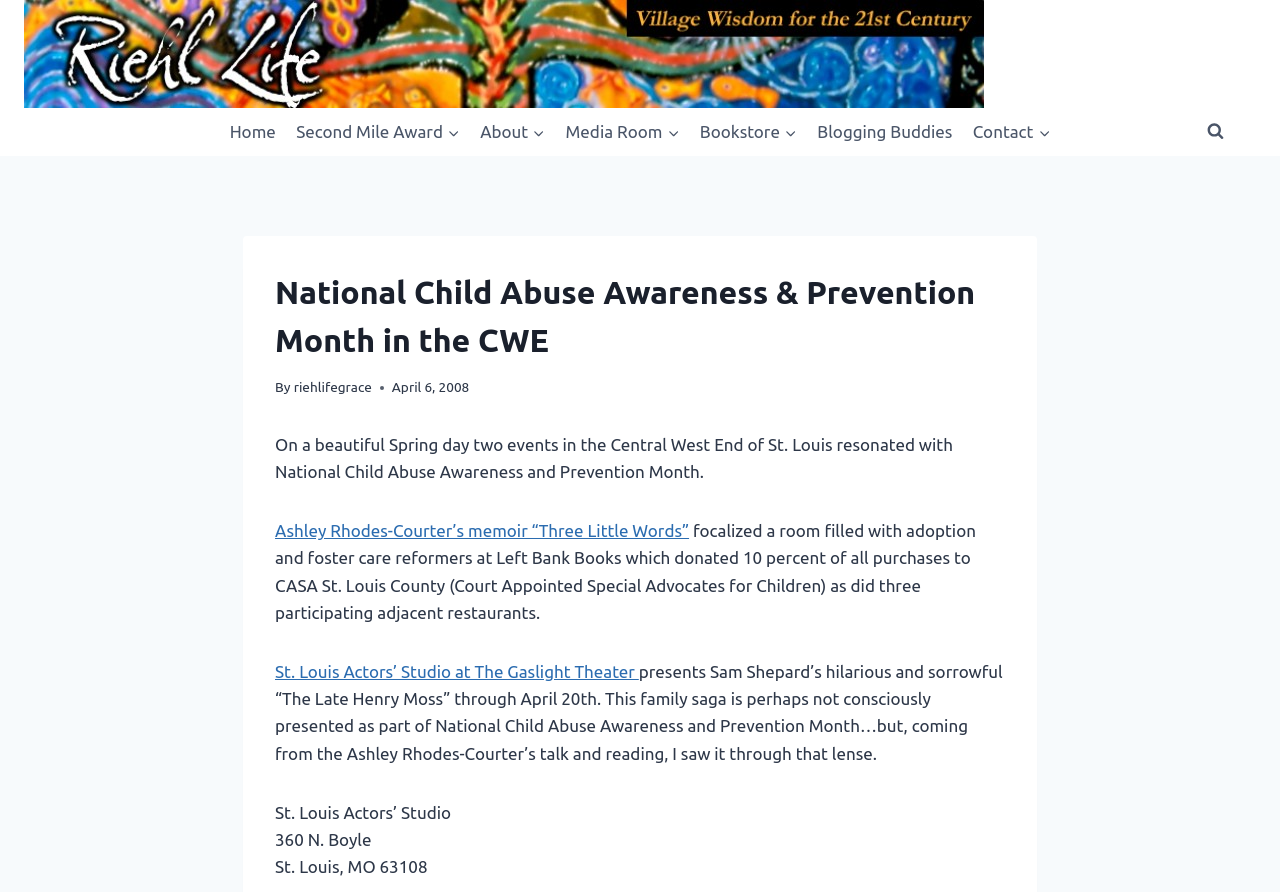Predict the bounding box coordinates of the UI element that matches this description: "riehlifegrace". The coordinates should be in the format [left, top, right, bottom] with each value between 0 and 1.

[0.229, 0.425, 0.291, 0.443]